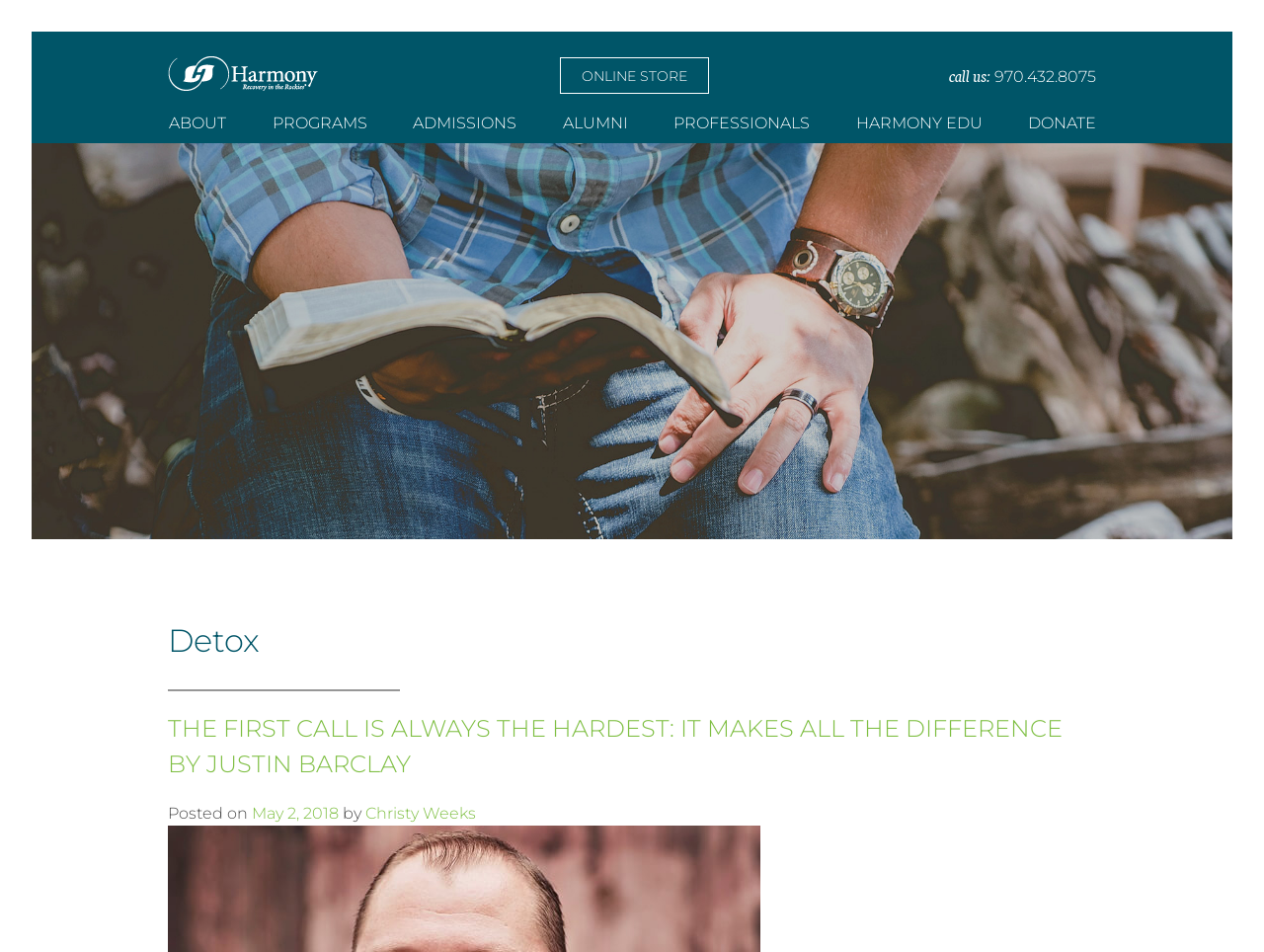Pinpoint the bounding box coordinates for the area that should be clicked to perform the following instruction: "learn more about the author Christy Weeks".

[0.289, 0.844, 0.377, 0.864]